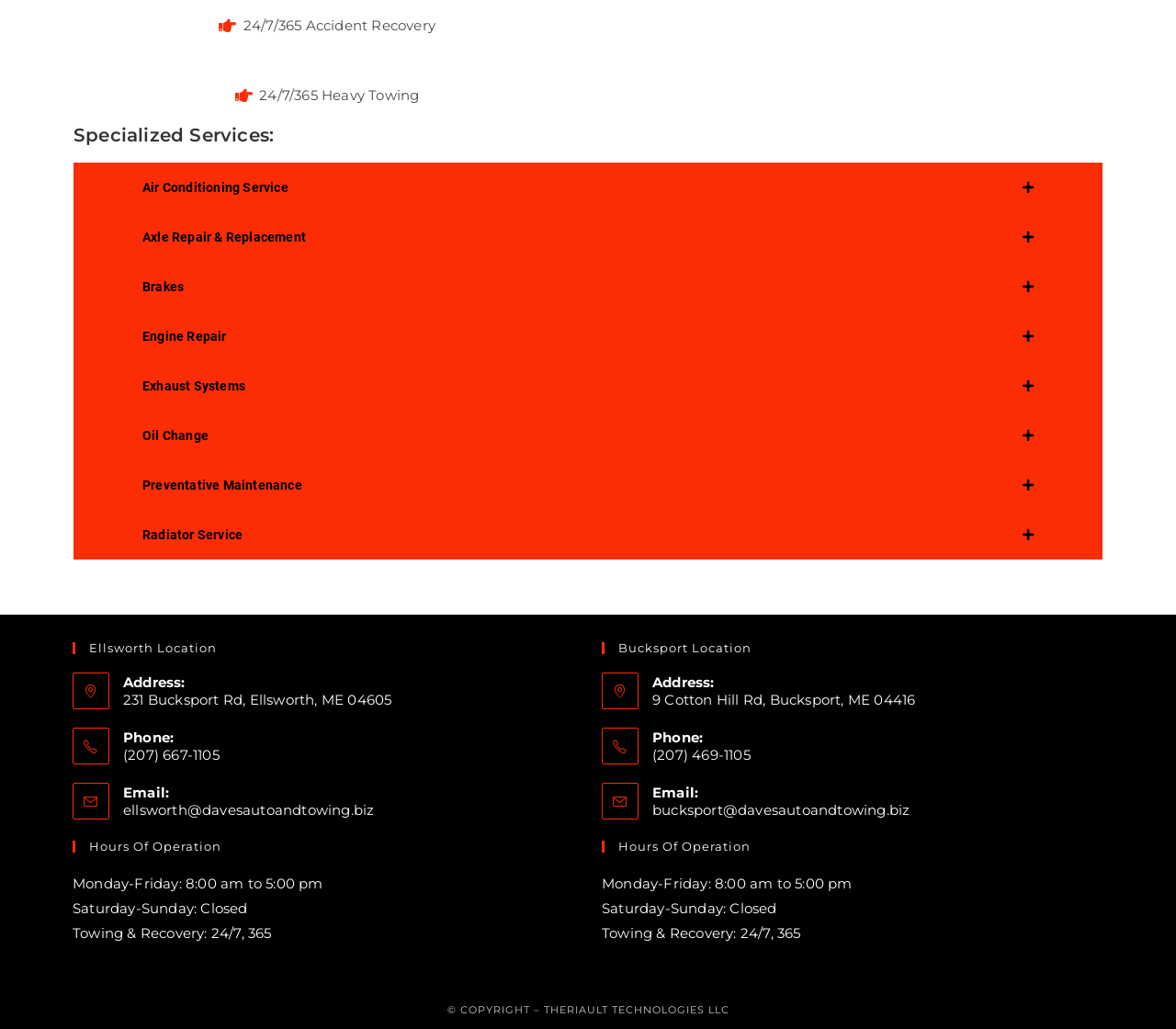Determine the bounding box of the UI element mentioned here: "Theriault Technologies LLC". The coordinates must be in the format [left, top, right, bottom] with values ranging from 0 to 1.

[0.462, 0.975, 0.62, 0.988]